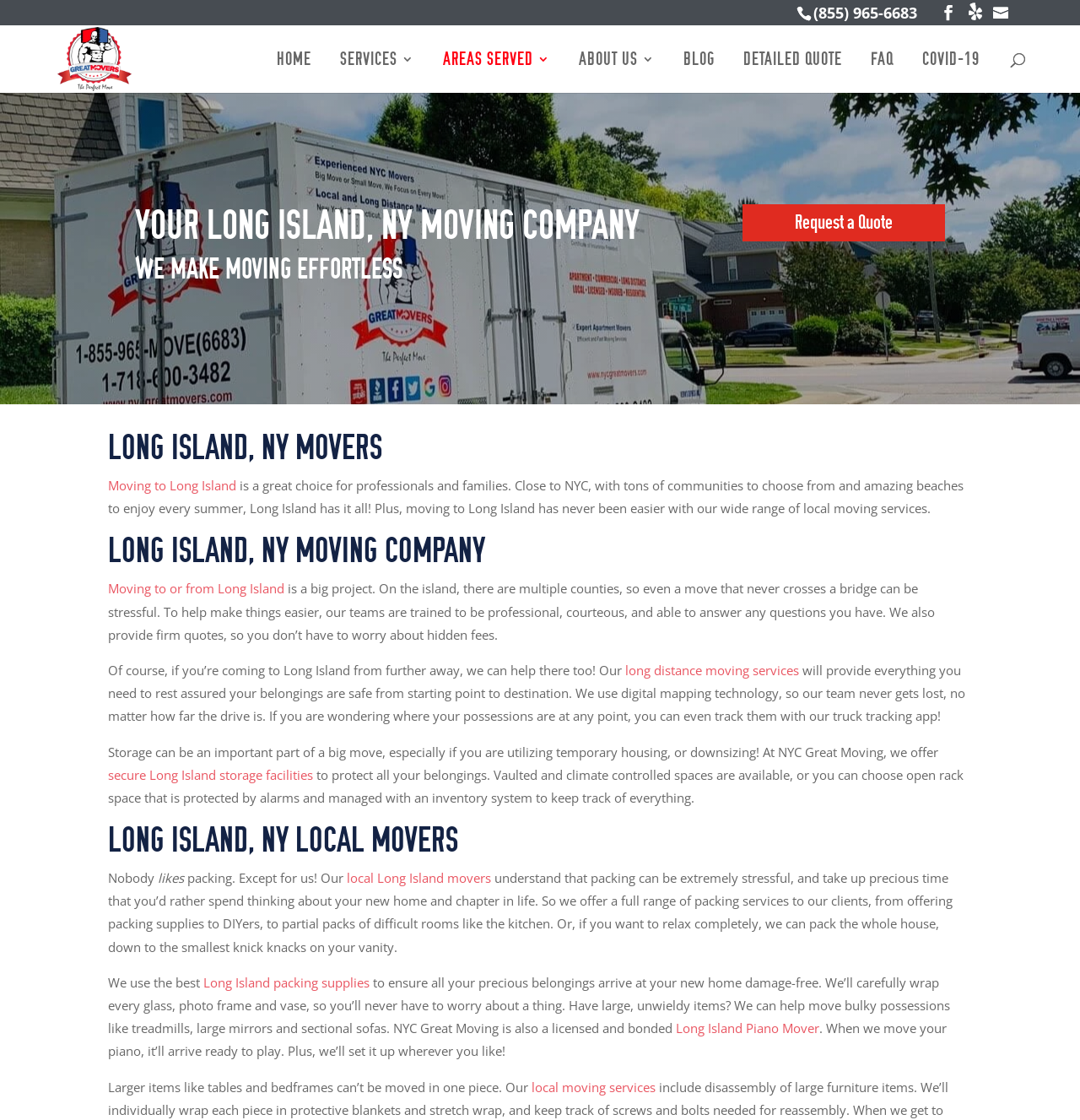Reply to the question with a brief word or phrase: What type of items can the moving company move?

Pianos, treadmills, large mirrors, sectional sofas